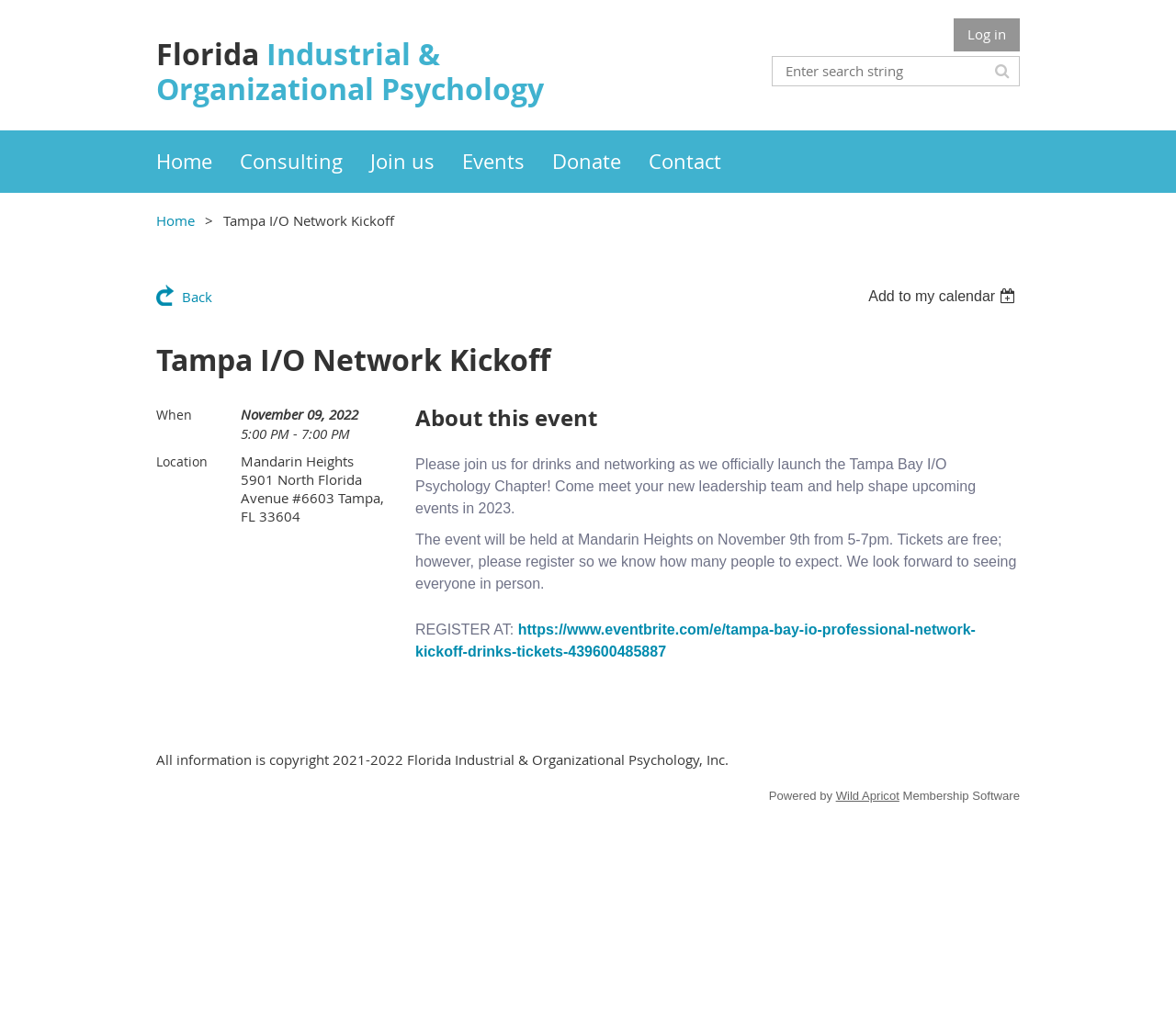Show me the bounding box coordinates of the clickable region to achieve the task as per the instruction: "Log in".

[0.811, 0.018, 0.867, 0.05]